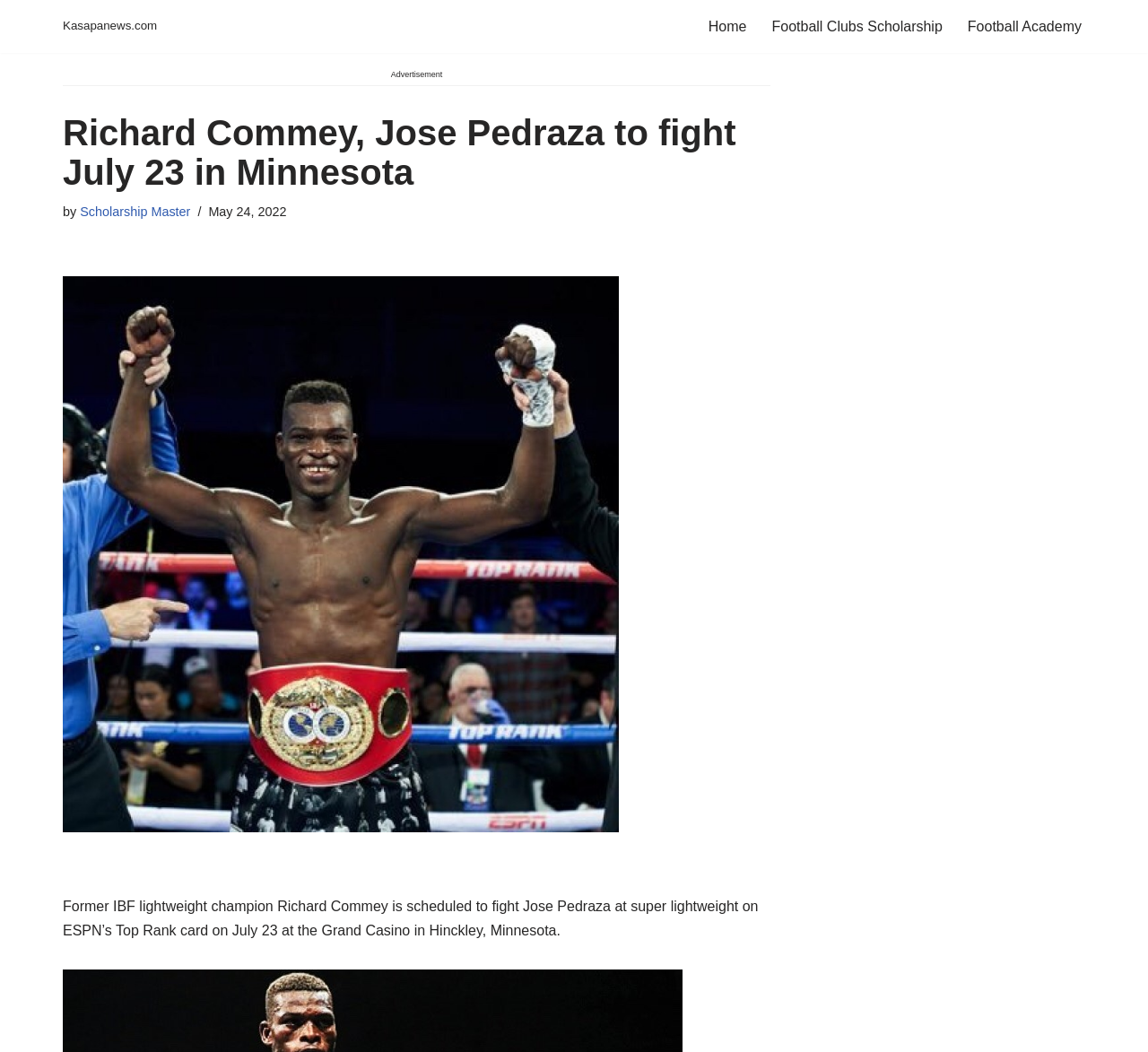Please use the details from the image to answer the following question comprehensively:
Who is scheduled to fight Jose Pedraza?

The webpage mentions that 'Former IBF lightweight champion Richard Commey is scheduled to fight Jose Pedraza at super lightweight on ESPN’s Top Rank card on July 23 at the Grand Casino in Hinckley, Minnesota.' Therefore, Richard Commey is the one scheduled to fight Jose Pedraza.